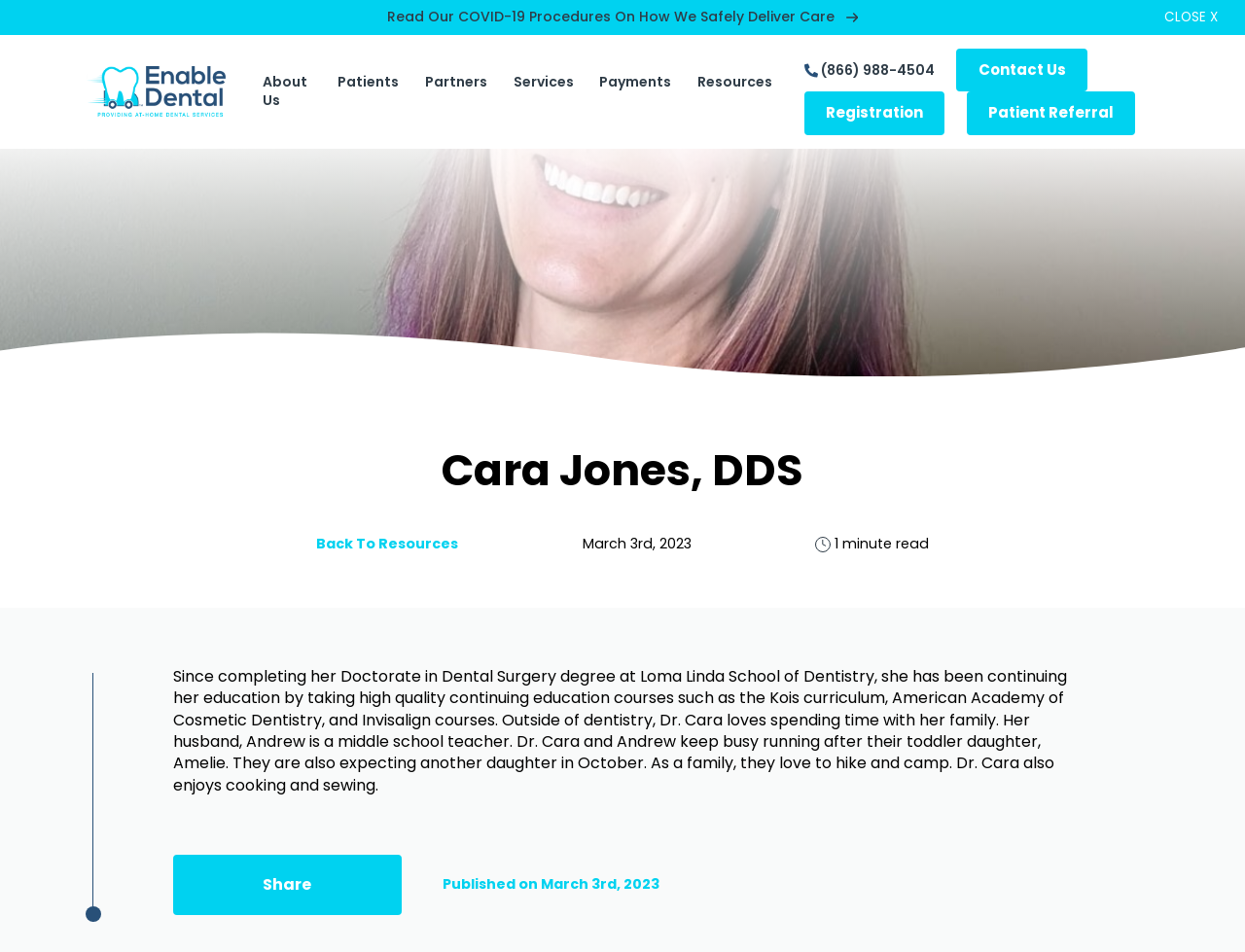Determine the bounding box coordinates for the clickable element required to fulfill the instruction: "Read about COVID-19 procedures". Provide the coordinates as four float numbers between 0 and 1, i.e., [left, top, right, bottom].

[0.0, 0.0, 1.0, 0.036]